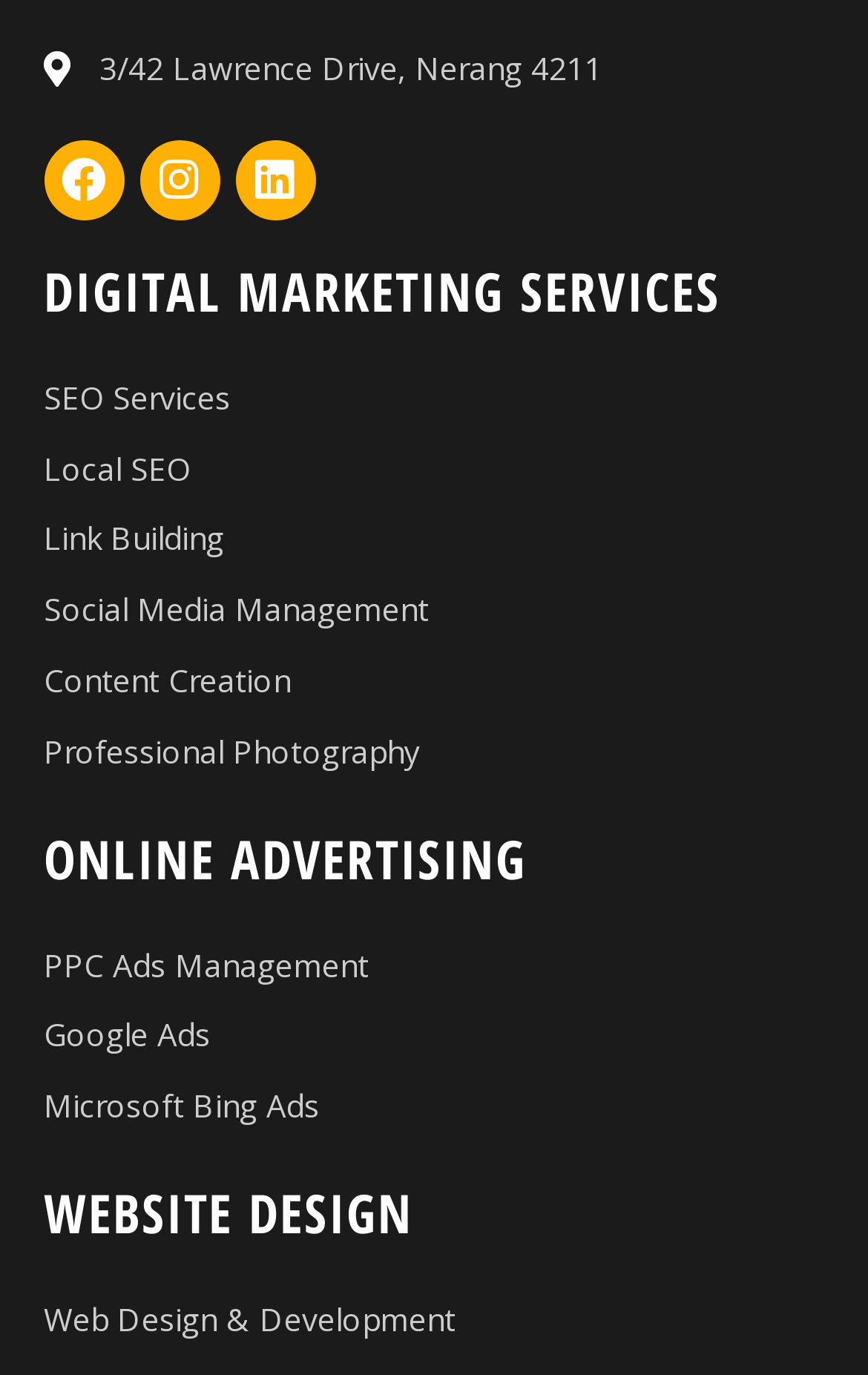Provide a short, one-word or phrase answer to the question below:
How many social media links are available?

3